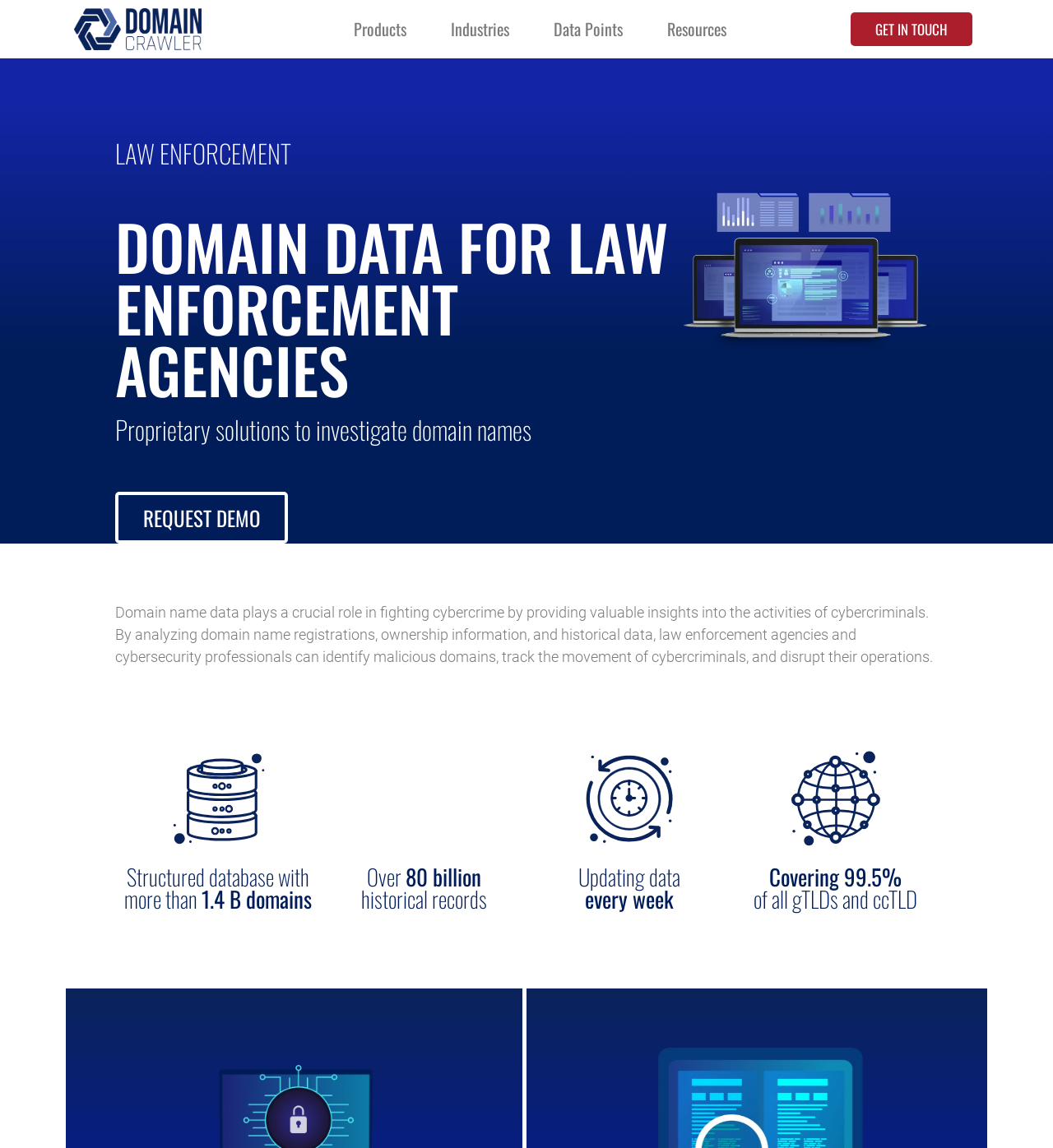Please determine the bounding box coordinates for the UI element described as: "Data Points".

[0.505, 0.009, 0.613, 0.042]